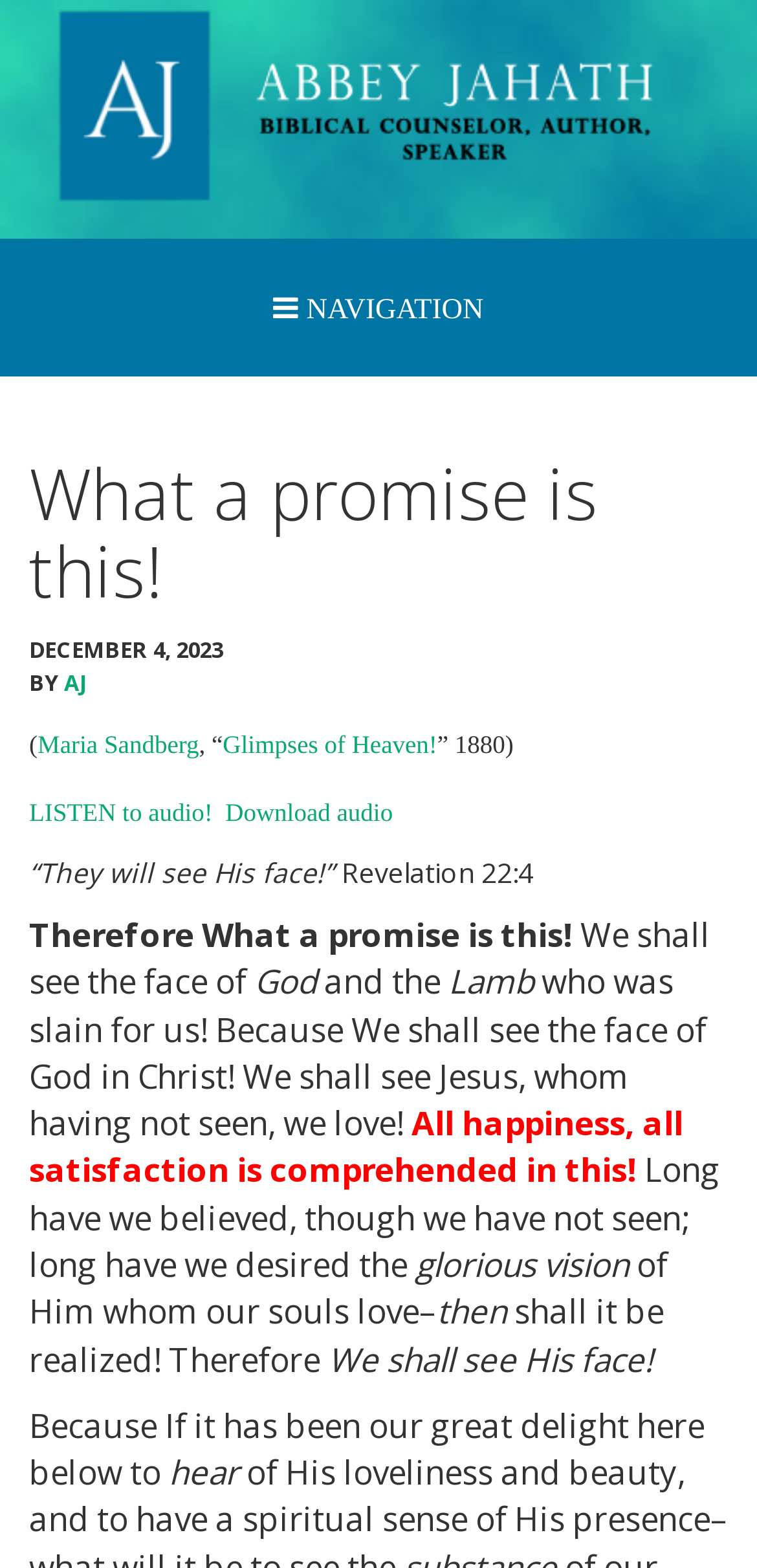Locate and provide the bounding box coordinates for the HTML element that matches this description: "Glimpses of Heaven!".

[0.294, 0.466, 0.578, 0.484]